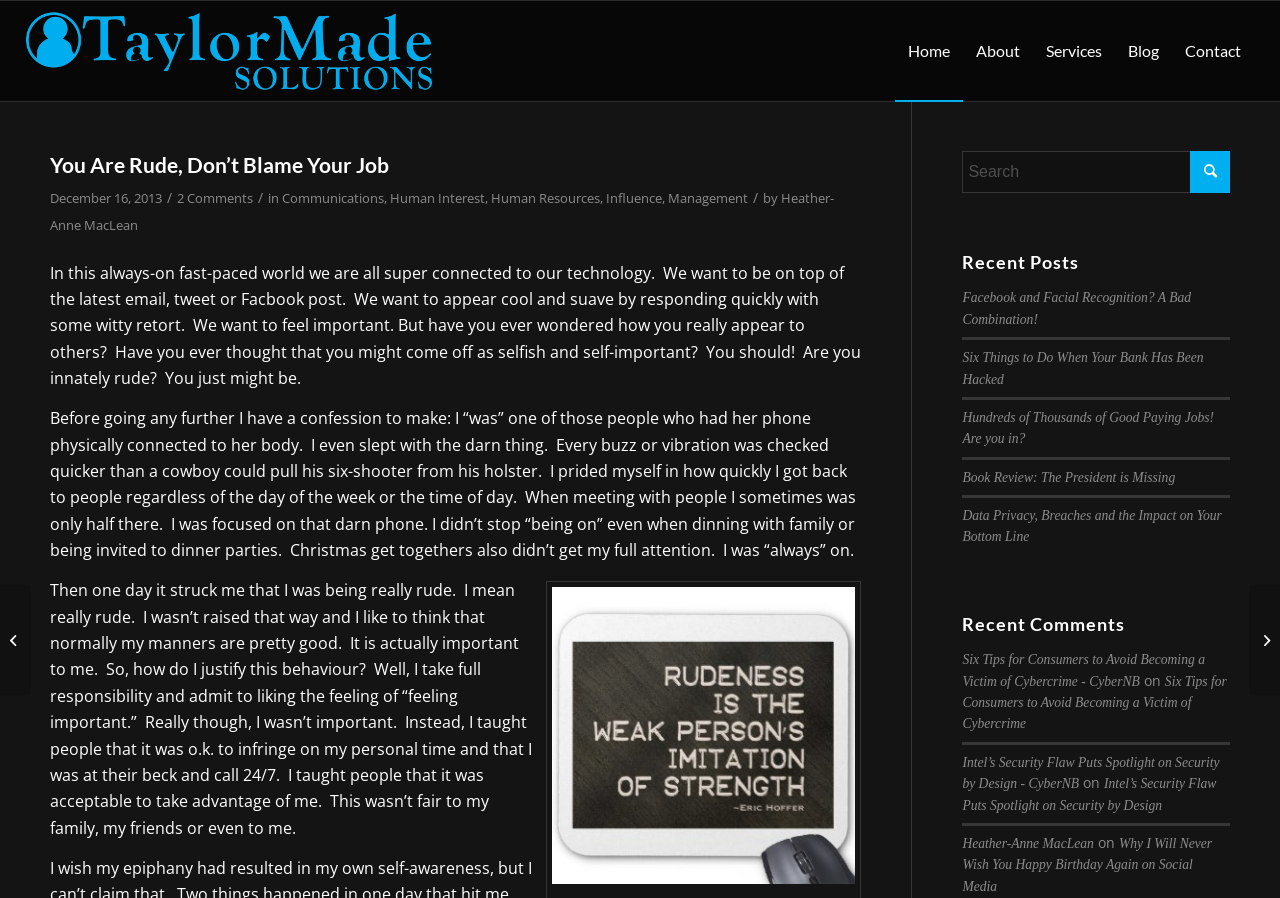Identify the bounding box coordinates of the region I need to click to complete this instruction: "Go to Home page".

[0.7, 0.001, 0.753, 0.112]